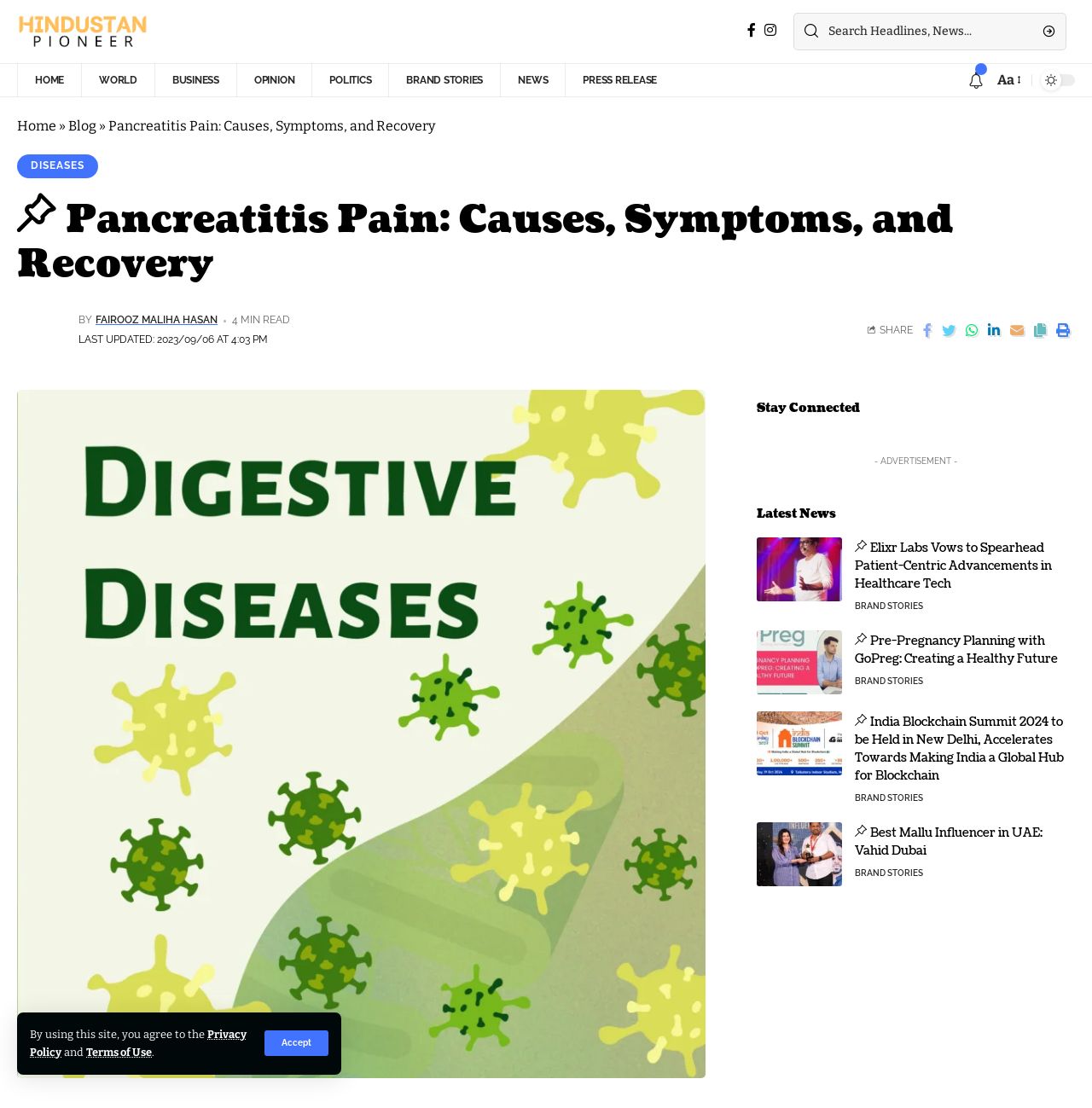How many minutes does it take to read the article?
Use the information from the screenshot to give a comprehensive response to the question.

I found the answer by looking at the section where the article's details are mentioned. The time it takes to read the article is displayed as '4 MIN READ'.